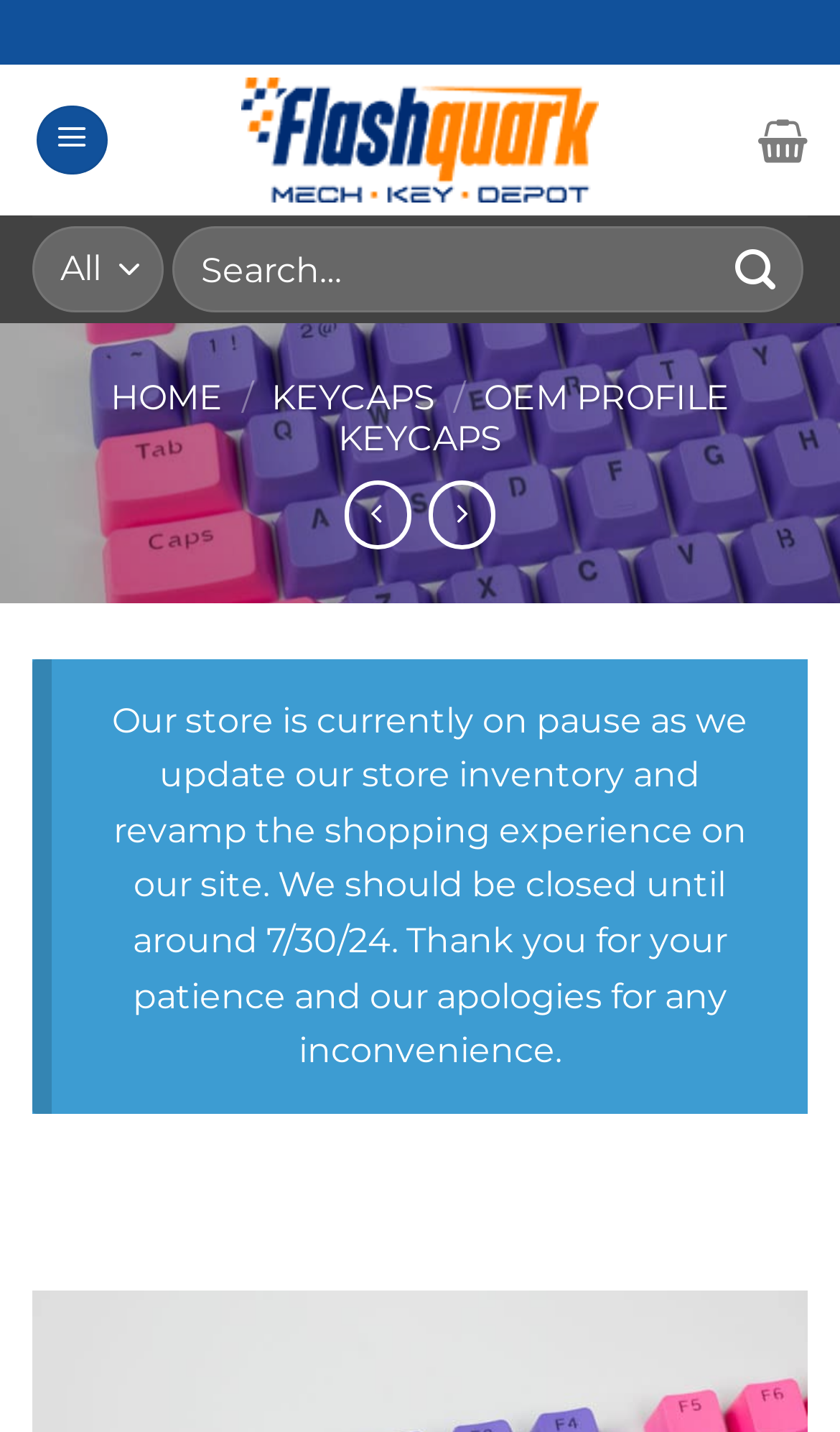What is the current status of the store?
Utilize the information in the image to give a detailed answer to the question.

I found the answer by reading the static text in the middle of the webpage, which says 'Our store is currently on pause as we update our store inventory and revamp the shopping experience on our site.'.